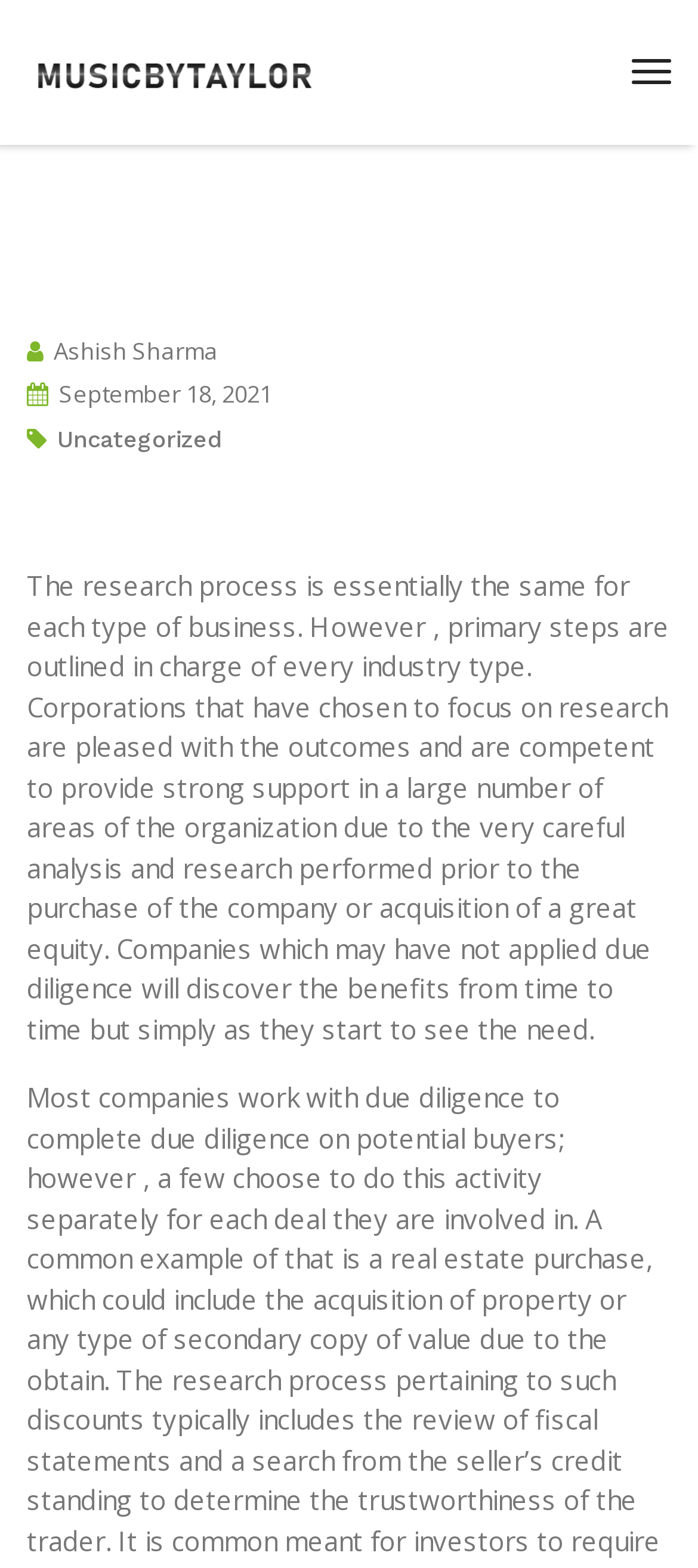What is the main topic of the article?
Refer to the image and give a detailed answer to the query.

The main topic of the article can be inferred from the static text element that describes the research process and its importance in business.